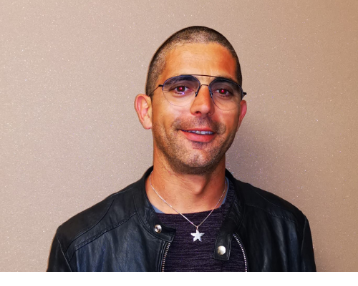From the image, can you give a detailed response to the question below:
What is the background of the image?

The image description suggests that the background appears to be a smooth, light-colored surface, possibly hinting at a professional setting.